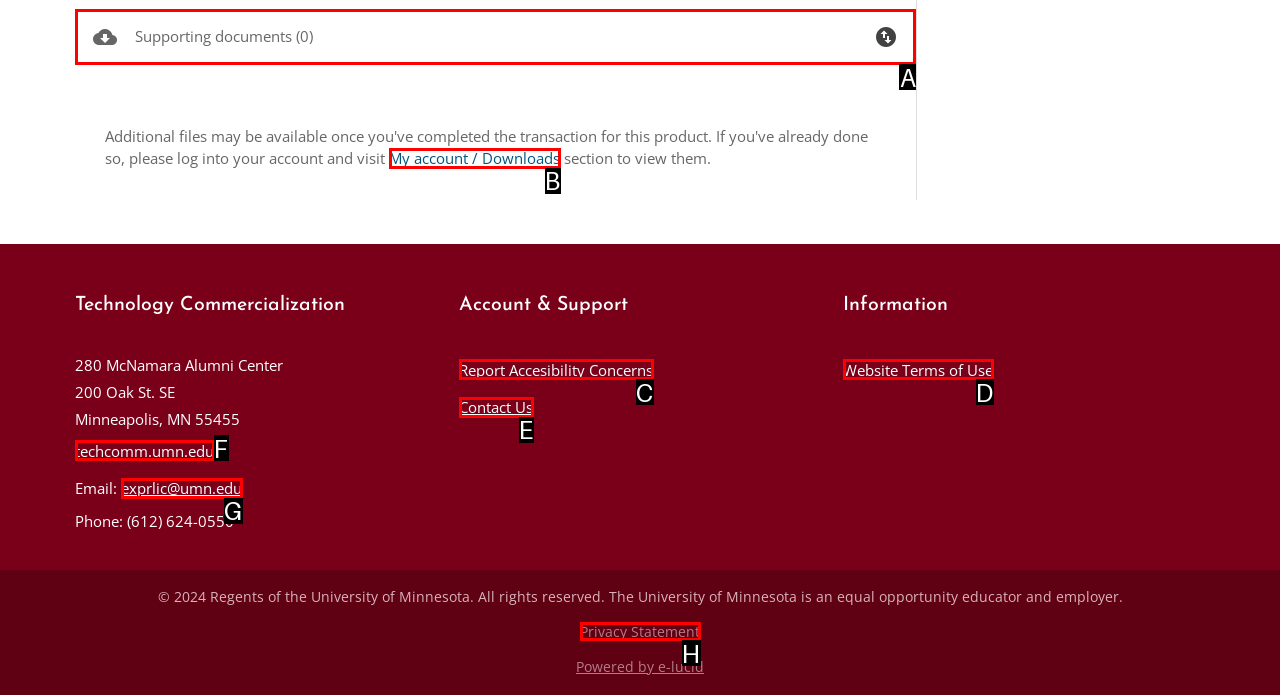Please identify the UI element that matches the description: Website Terms of Use
Respond with the letter of the correct option.

D